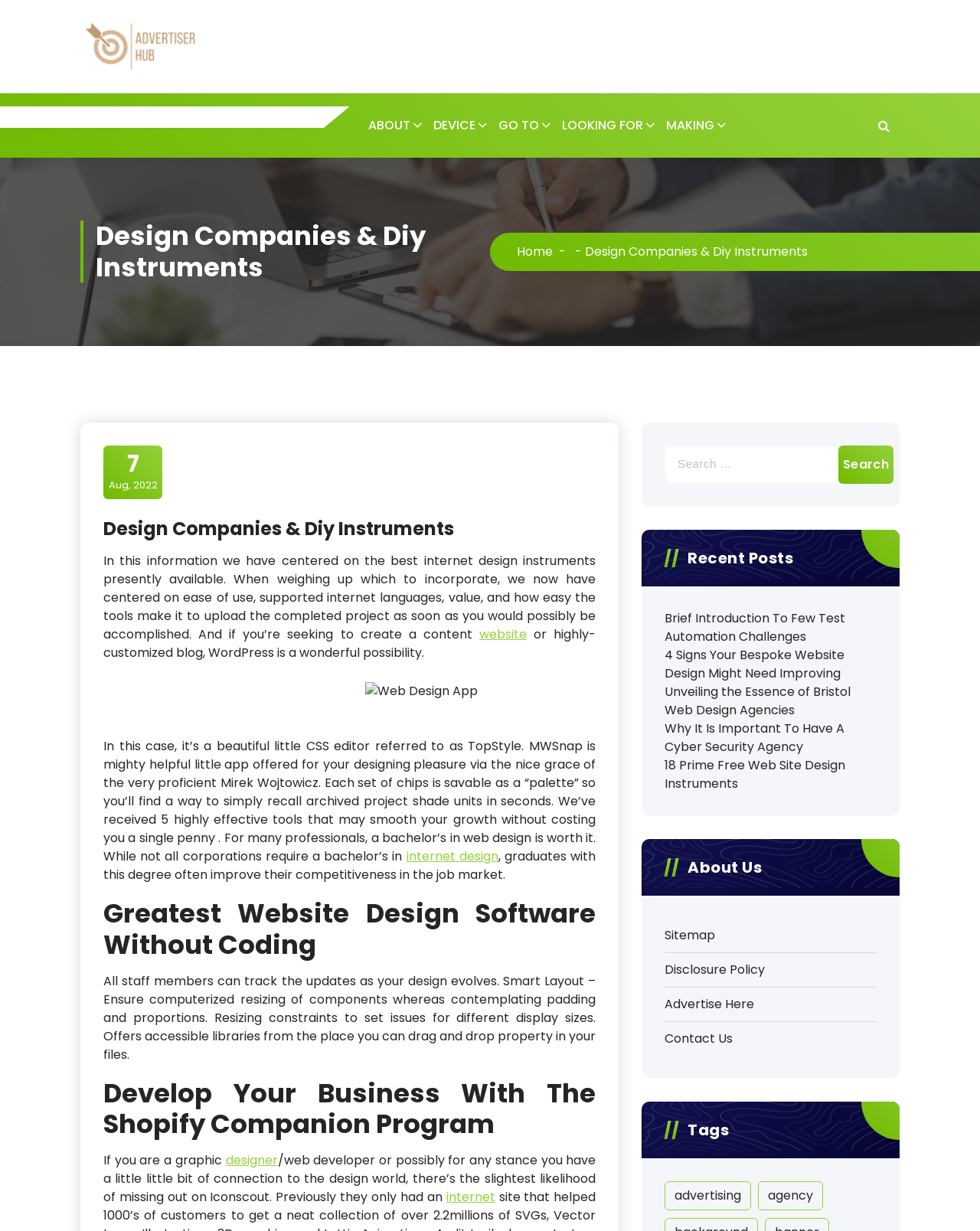Please identify the bounding box coordinates of the element's region that I should click in order to complete the following instruction: "View recent posts". The bounding box coordinates consist of four float numbers between 0 and 1, i.e., [left, top, right, bottom].

None